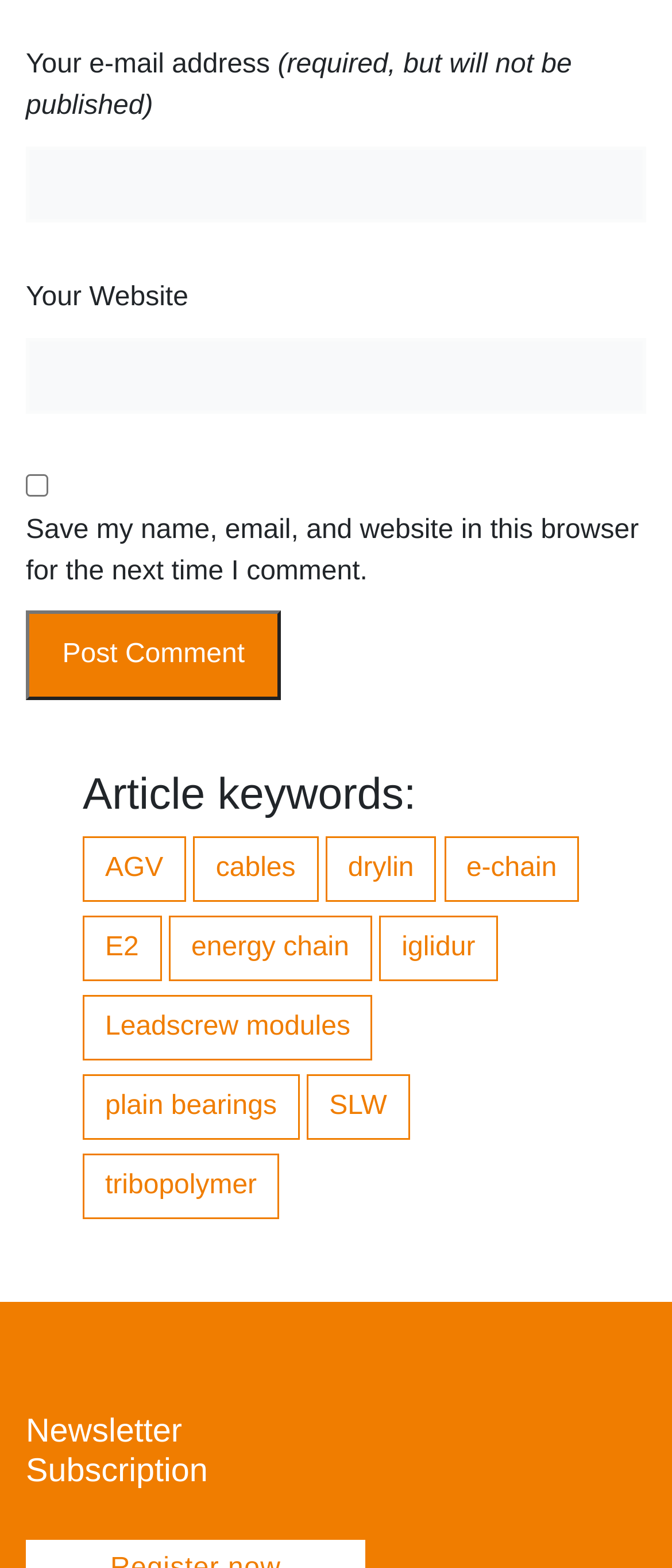Please identify the bounding box coordinates of the element's region that I should click in order to complete the following instruction: "Click the Post Comment button". The bounding box coordinates consist of four float numbers between 0 and 1, i.e., [left, top, right, bottom].

[0.038, 0.39, 0.418, 0.447]